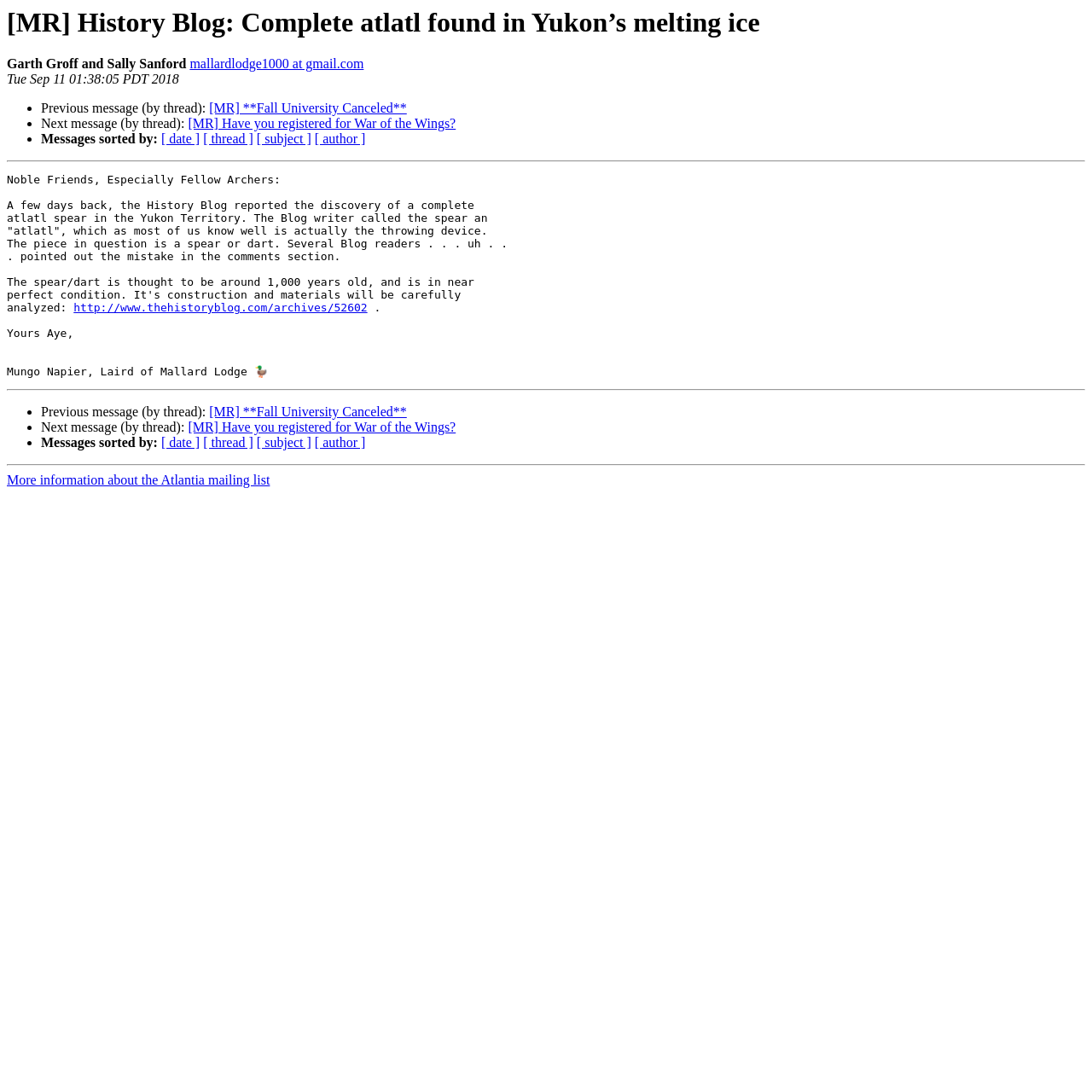Give a one-word or phrase response to the following question: Who wrote the blog post?

Mungo Napier